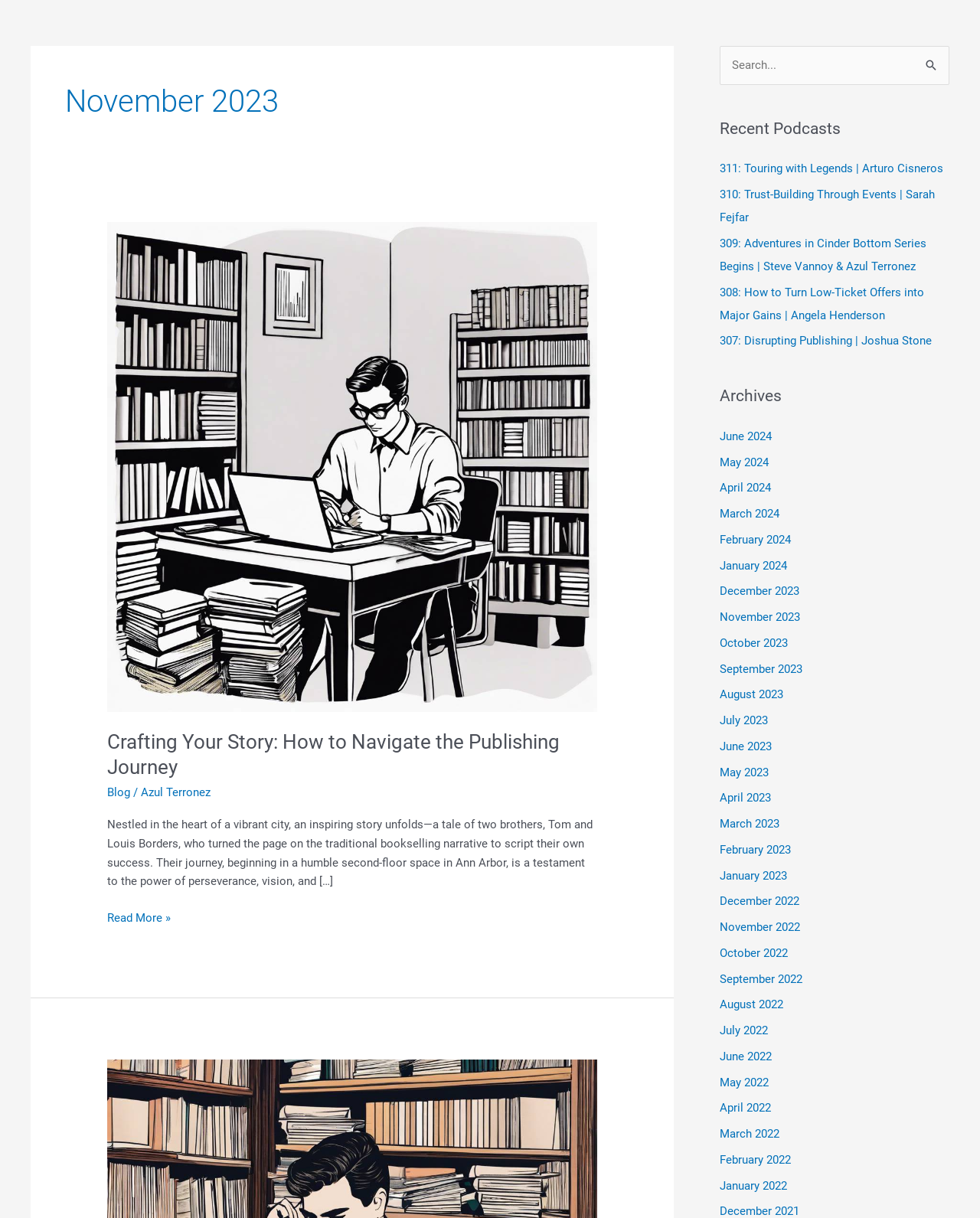What is the title of the current month?
Using the image as a reference, answer the question with a short word or phrase.

November 2023